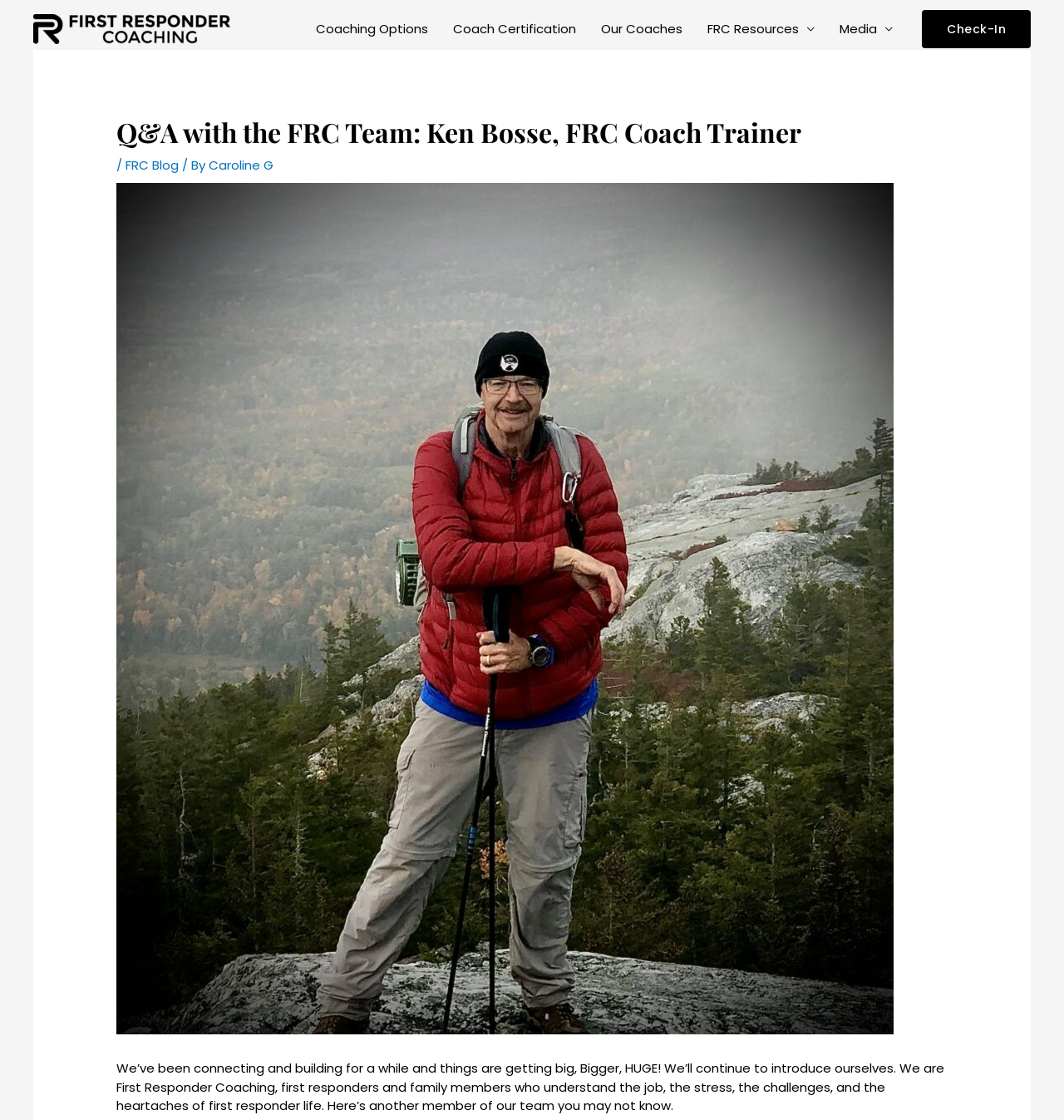What is the organization that Ken Bosse is a part of?
Please provide a single word or phrase answer based on the image.

First Responder Coaching